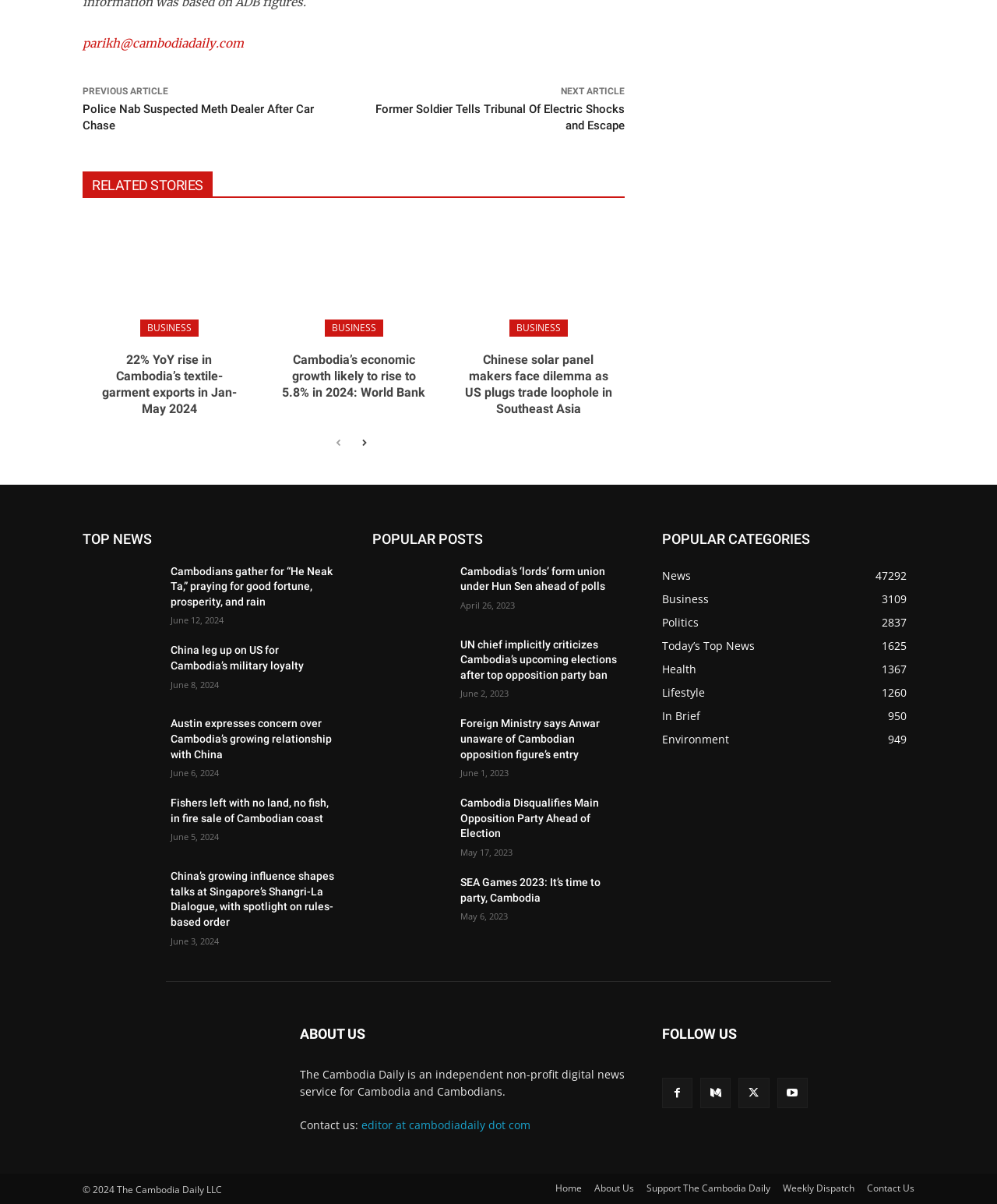How many articles are listed under 'POPULAR POSTS'?
Examine the image and provide an in-depth answer to the question.

By analyzing the webpage structure, I found that there are 6 articles listed under the 'POPULAR POSTS' section, each with a heading, link, and timestamp.